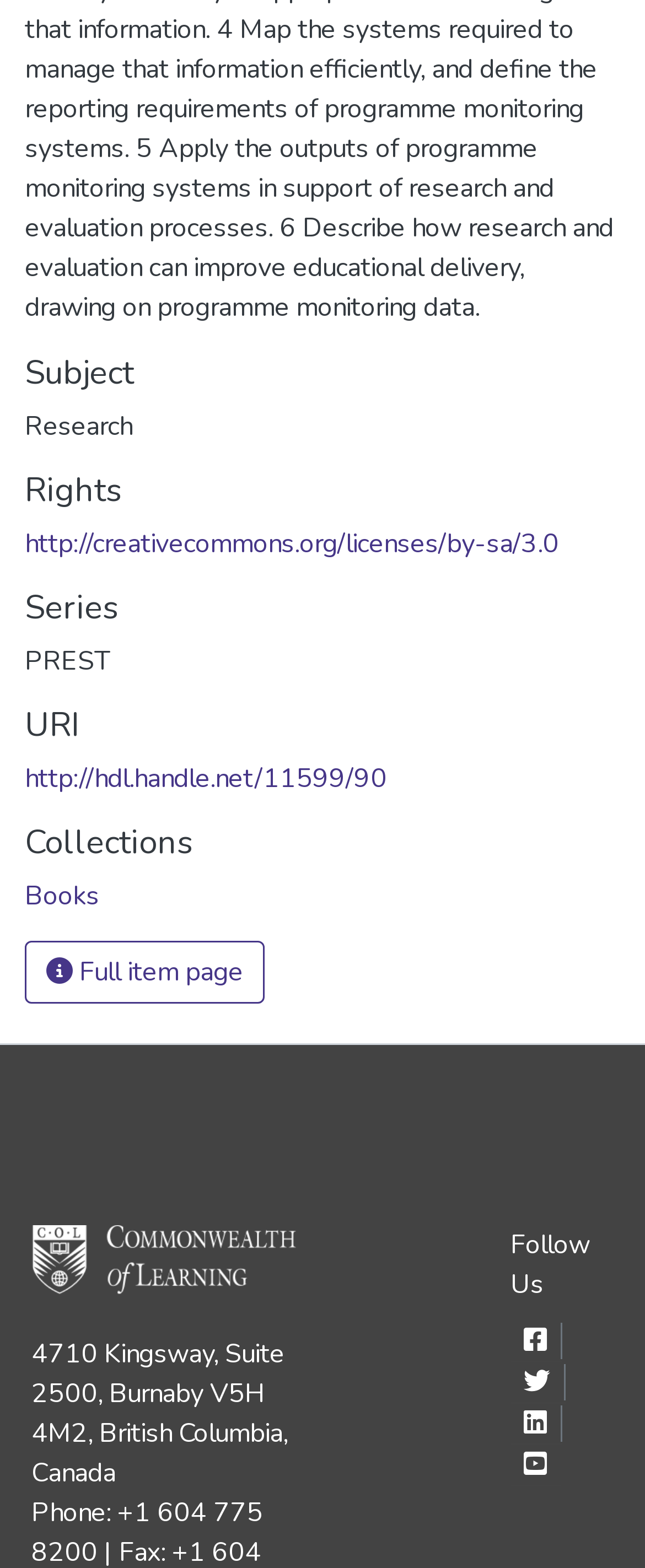Locate the bounding box coordinates of the UI element described by: "aria-label="undefined" title="undefined"". The bounding box coordinates should consist of four float numbers between 0 and 1, i.e., [left, top, right, bottom].

[0.792, 0.869, 0.874, 0.893]